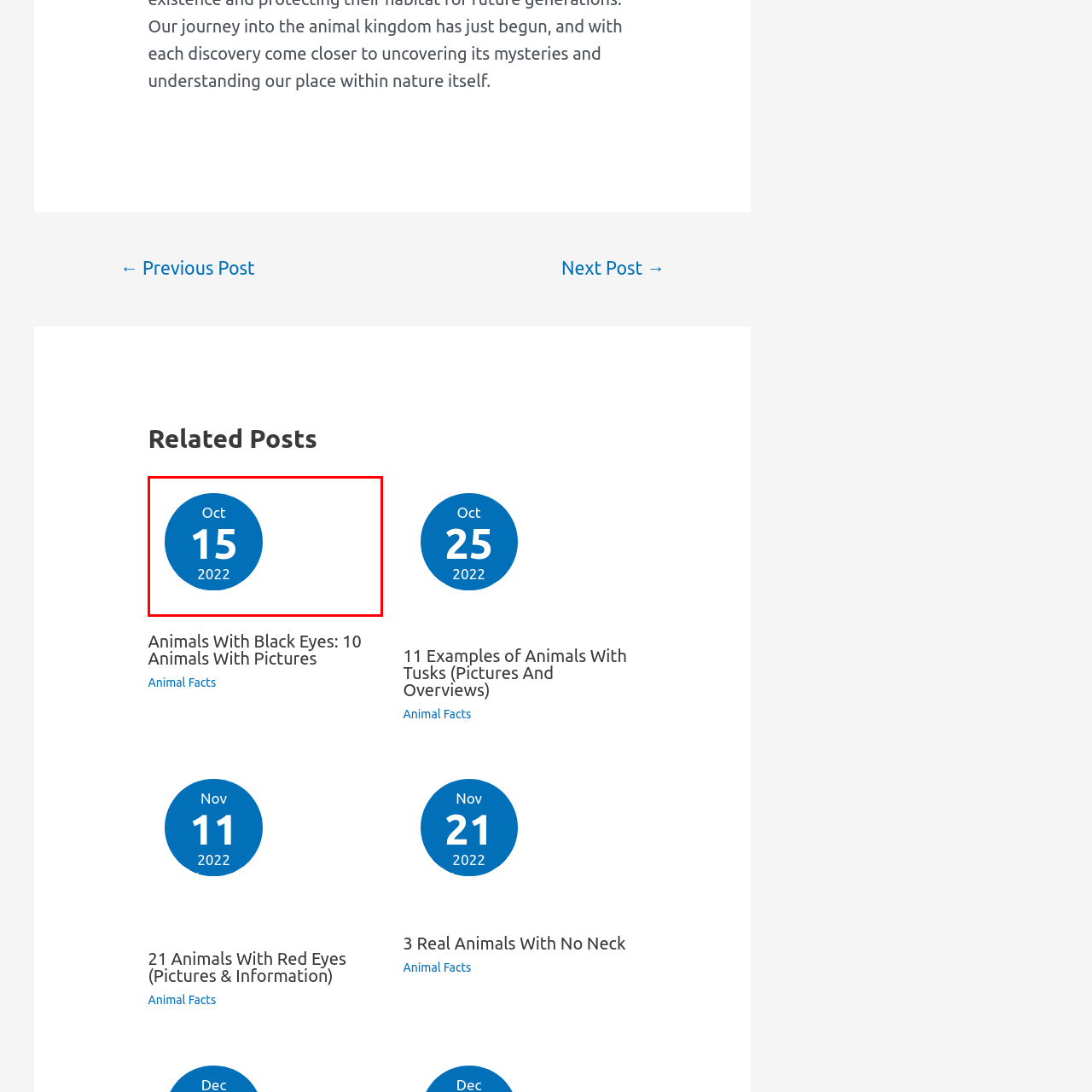Offer a detailed description of the content within the red-framed image.

The image features a circular date icon displaying "October 15, 2022." The background of the icon is a vibrant blue, creating a contrast that makes the white text readable and visually appealing. This date likely serves to provide context for a specific post or article, possibly relating to animals with black eyes, as referenced in the surrounding content. The bold presentation of the date signifies its importance, framing the associated information and guiding the reader's interest in related topics or posts on the website.